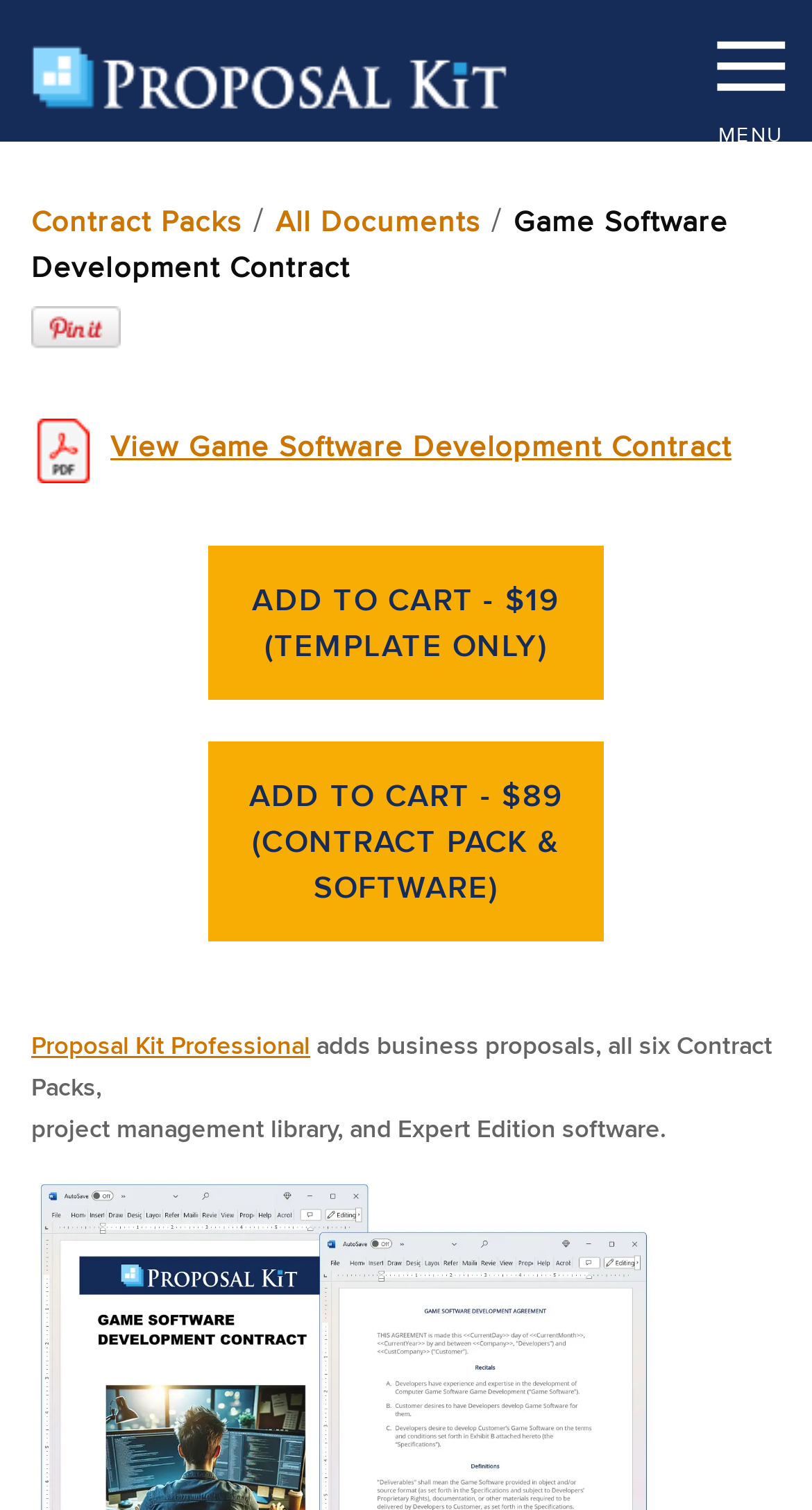Calculate the bounding box coordinates of the UI element given the description: "View Game Software Development Contract".

[0.136, 0.282, 0.901, 0.31]